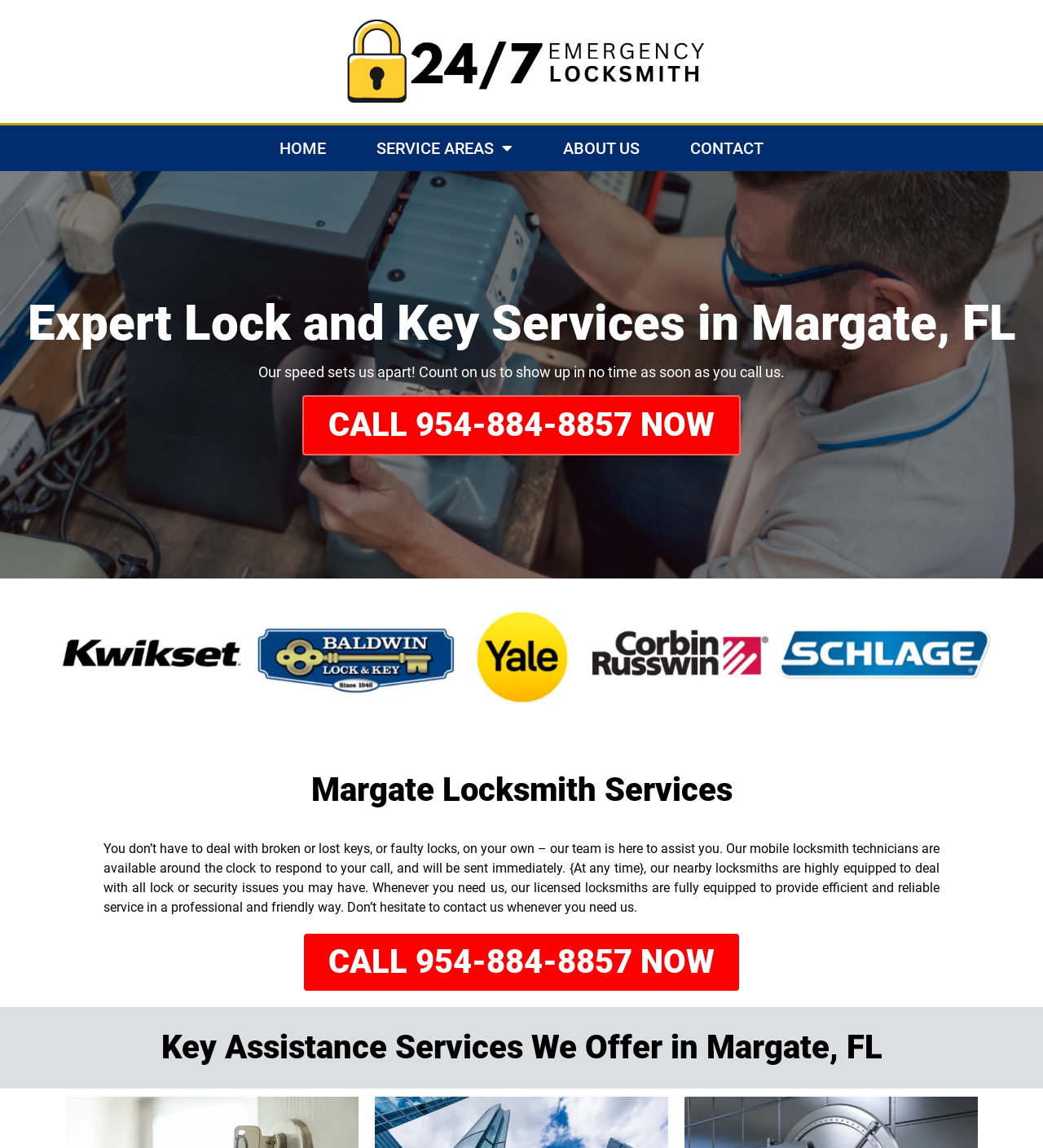Given the element description Home, predict the bounding box coordinates for the UI element in the webpage screenshot. The format should be (top-left x, top-left y, bottom-right x, bottom-right y), and the values should be between 0 and 1.

[0.244, 0.11, 0.337, 0.149]